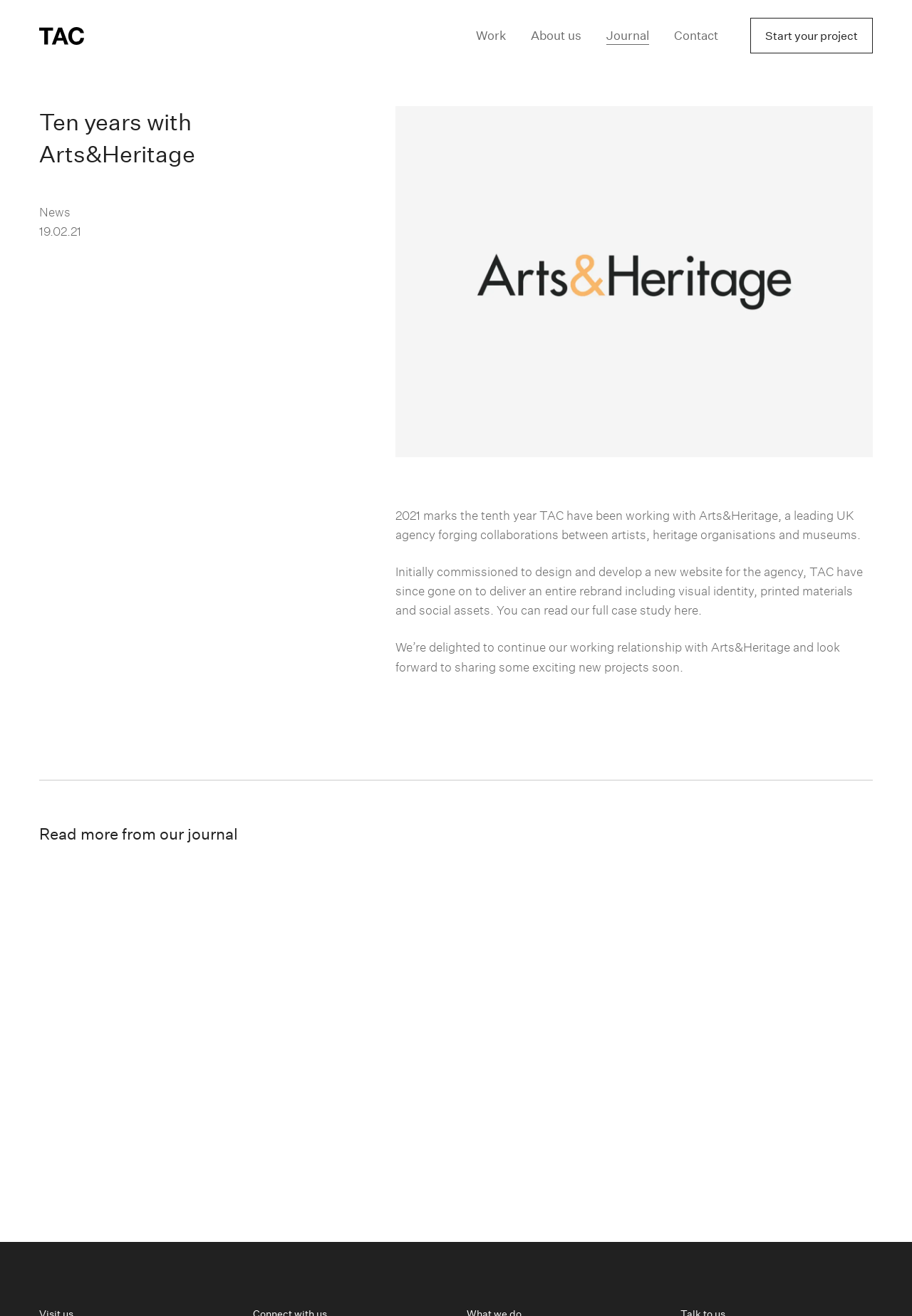Identify the main title of the webpage and generate its text content.

Ten years with Arts&Heritage